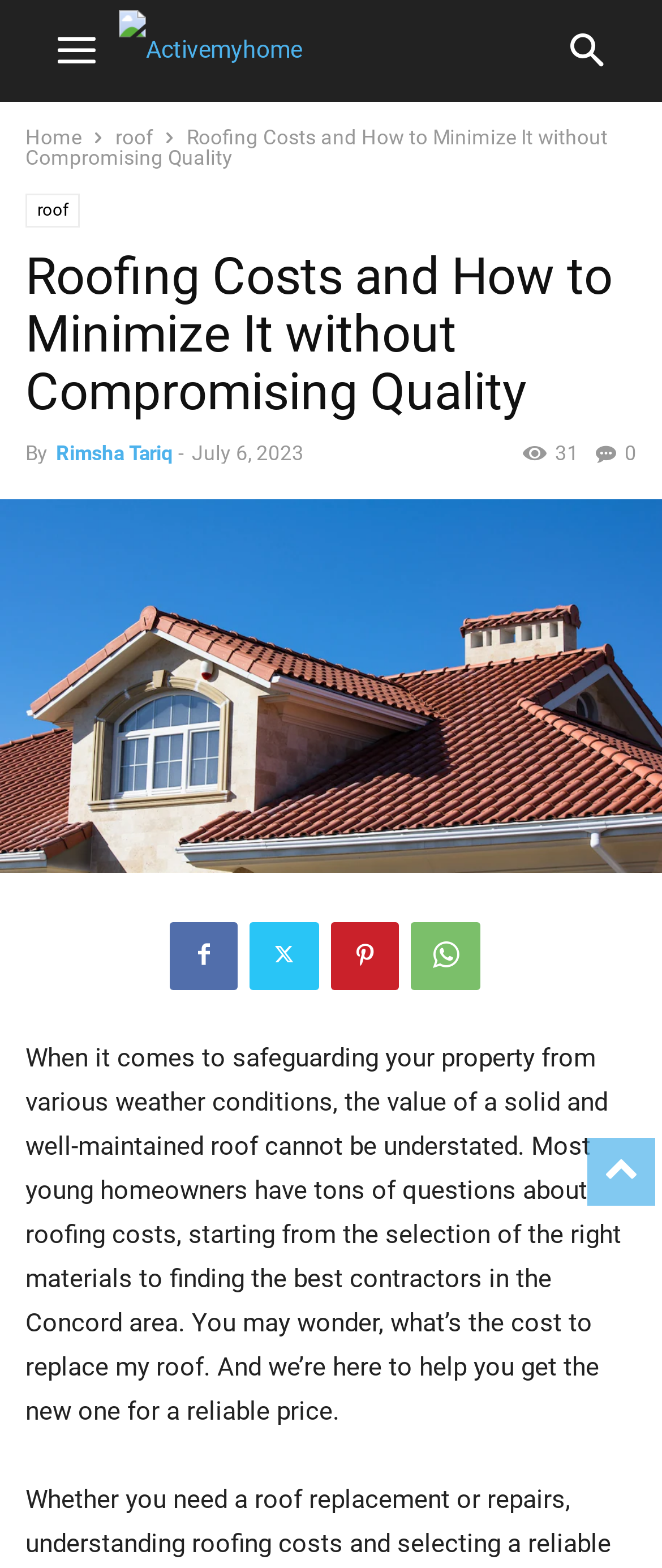Identify the bounding box coordinates for the element you need to click to achieve the following task: "Learn more about NYC Parks Department greenway proposals". Provide the bounding box coordinates as four float numbers between 0 and 1, in the form [left, top, right, bottom].

None